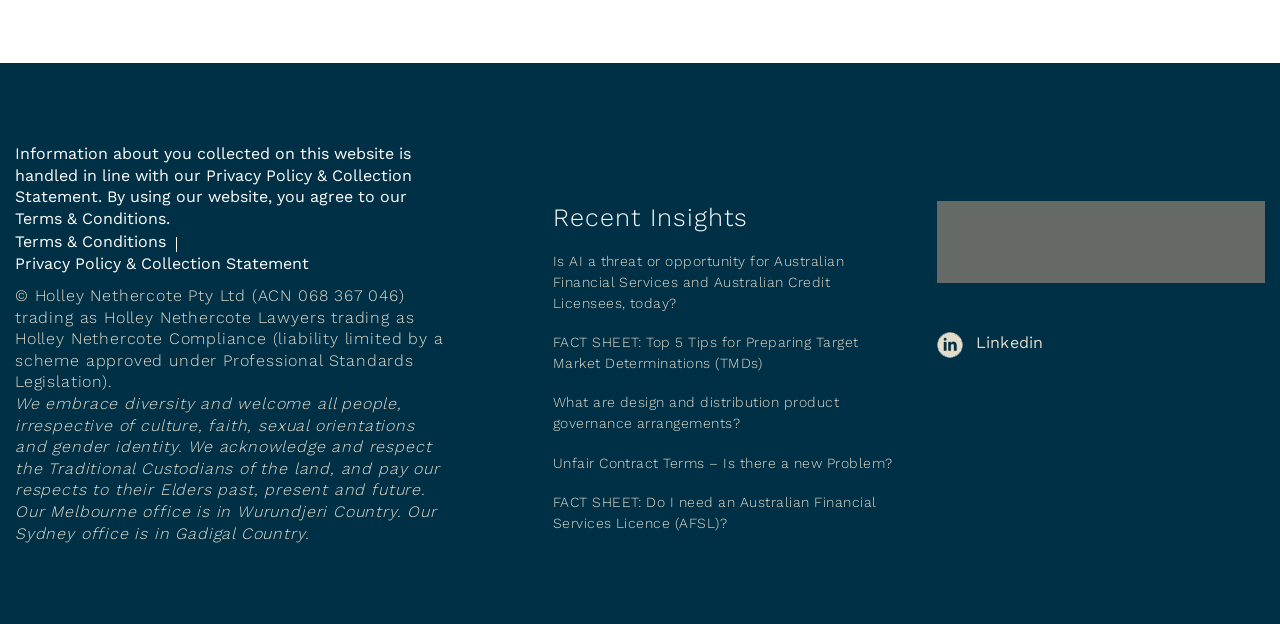What is the name of the law firm?
Please look at the screenshot and answer in one word or a short phrase.

Holley Nethercote Lawyers